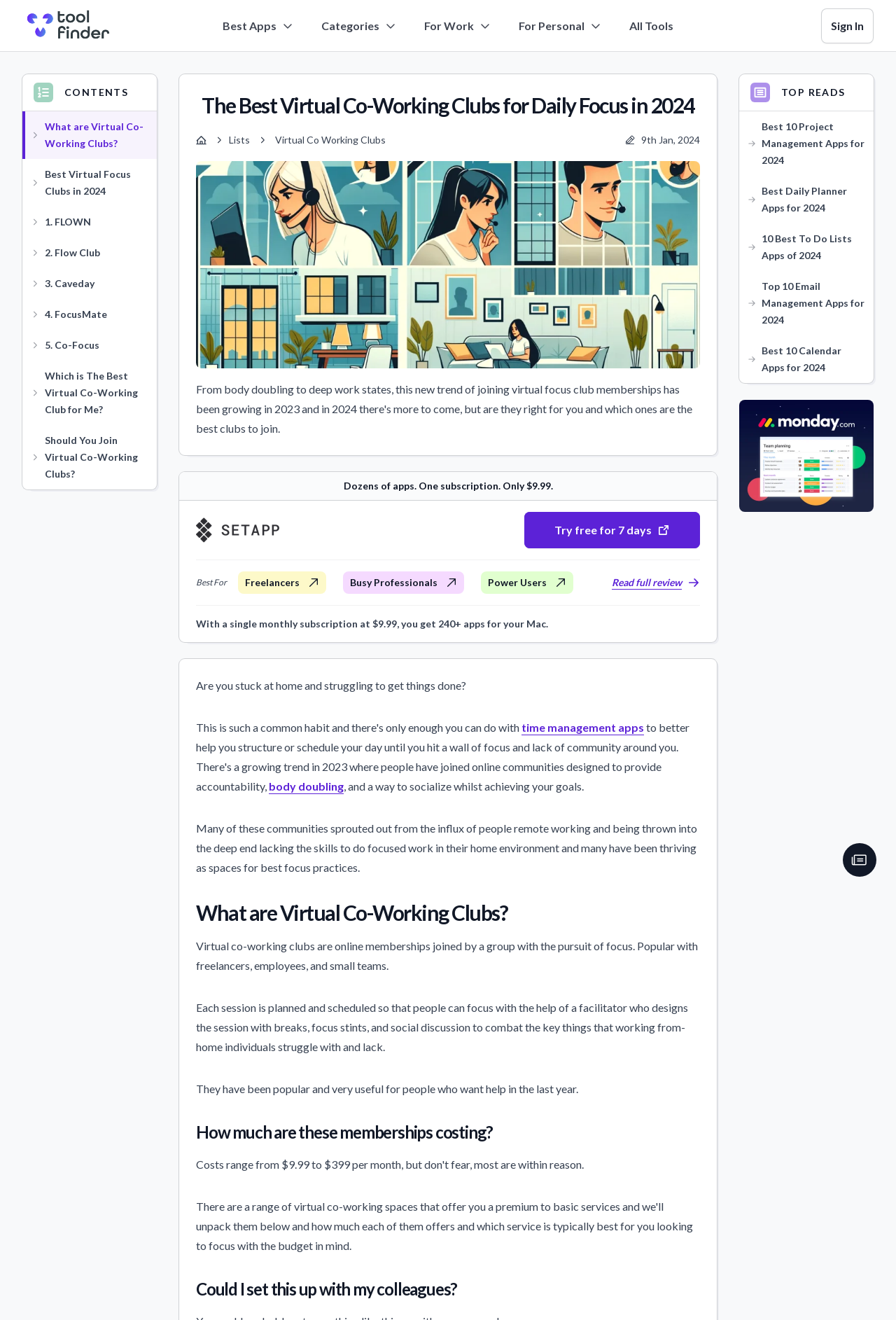Create a detailed narrative describing the layout and content of the webpage.

This webpage is about virtual co-working clubs, which are online memberships designed to help individuals focus and achieve their goals while working from home. The page is divided into several sections, with a navigation menu at the top and a breadcrumb trail below it.

The main content area is dominated by a heading that reads "The Best Virtual Co-Working Clubs for Daily Focus in 2024." Below this heading, there are several sections that provide information about virtual co-working clubs, including what they are, how they work, and their benefits.

The first section introduces the concept of virtual co-working clubs, explaining that they are online memberships that provide a structured environment for individuals to focus and achieve their goals. This section also mentions that these clubs have been popular among freelancers, employees, and small teams.

The next section lists the top virtual co-working clubs, including FLOWN, Flow Club, Caveday, FocusMate, and Co-Focus. Each club is listed with a brief description and a link to read a full review.

Following this section, there is a paragraph that discusses the benefits of virtual co-working clubs, including the ability to socialize while achieving goals and the provision of a structured environment for focused work.

The page also includes several calls-to-action, such as a link to try a virtual co-working club for free and a button to sign up for a newsletter. Additionally, there are several links to related articles, including "Best 10 Project Management Apps for 2024" and "Best Daily Planner Apps for 2024."

At the bottom of the page, there is a section titled "TOP READS" that lists several popular articles, including "Best 10 To Do Lists Apps of 2024" and "Top 10 Email Management Apps for 2024."